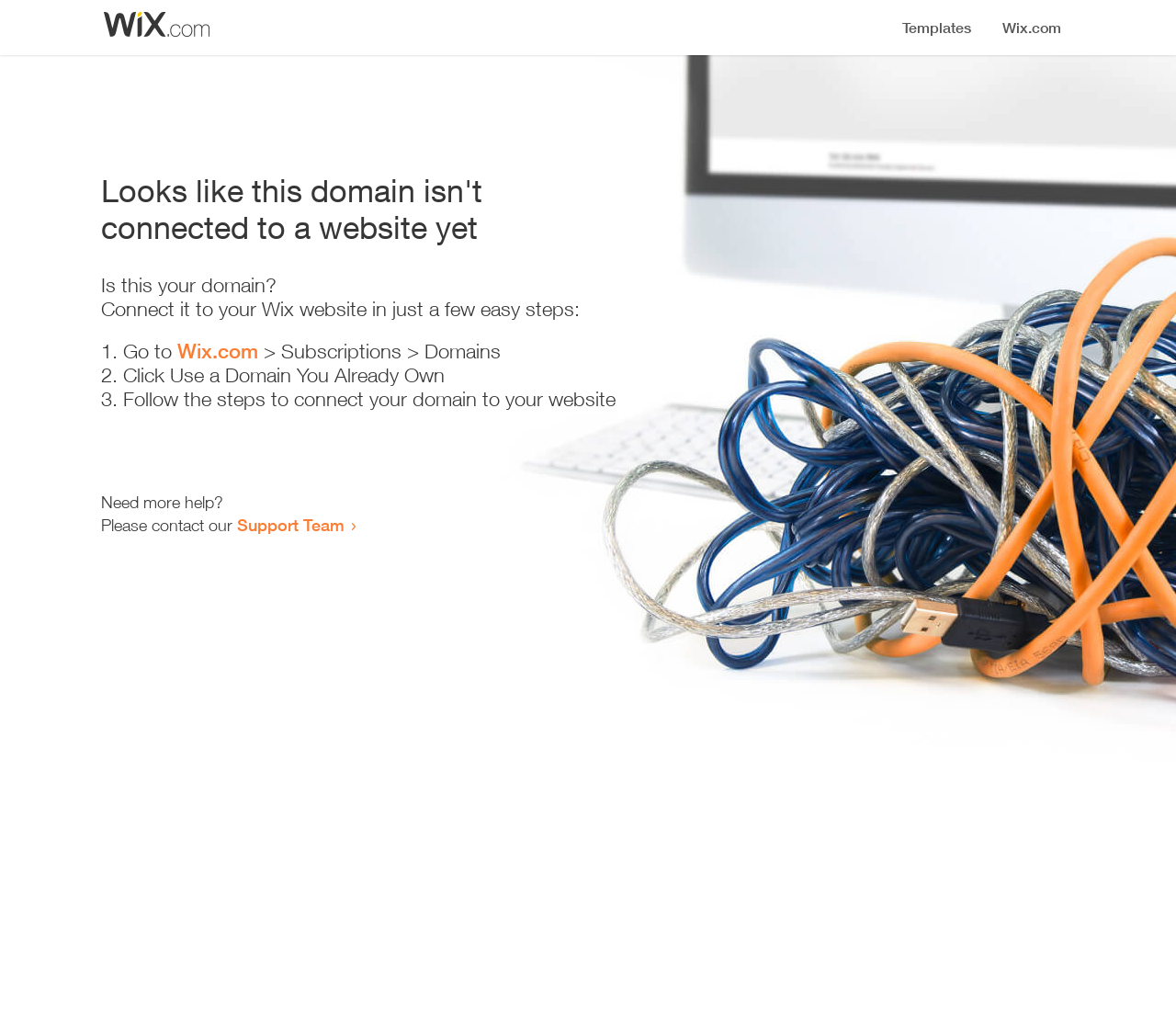What is the current state of the website?
Based on the screenshot, provide your answer in one word or phrase.

Not set up